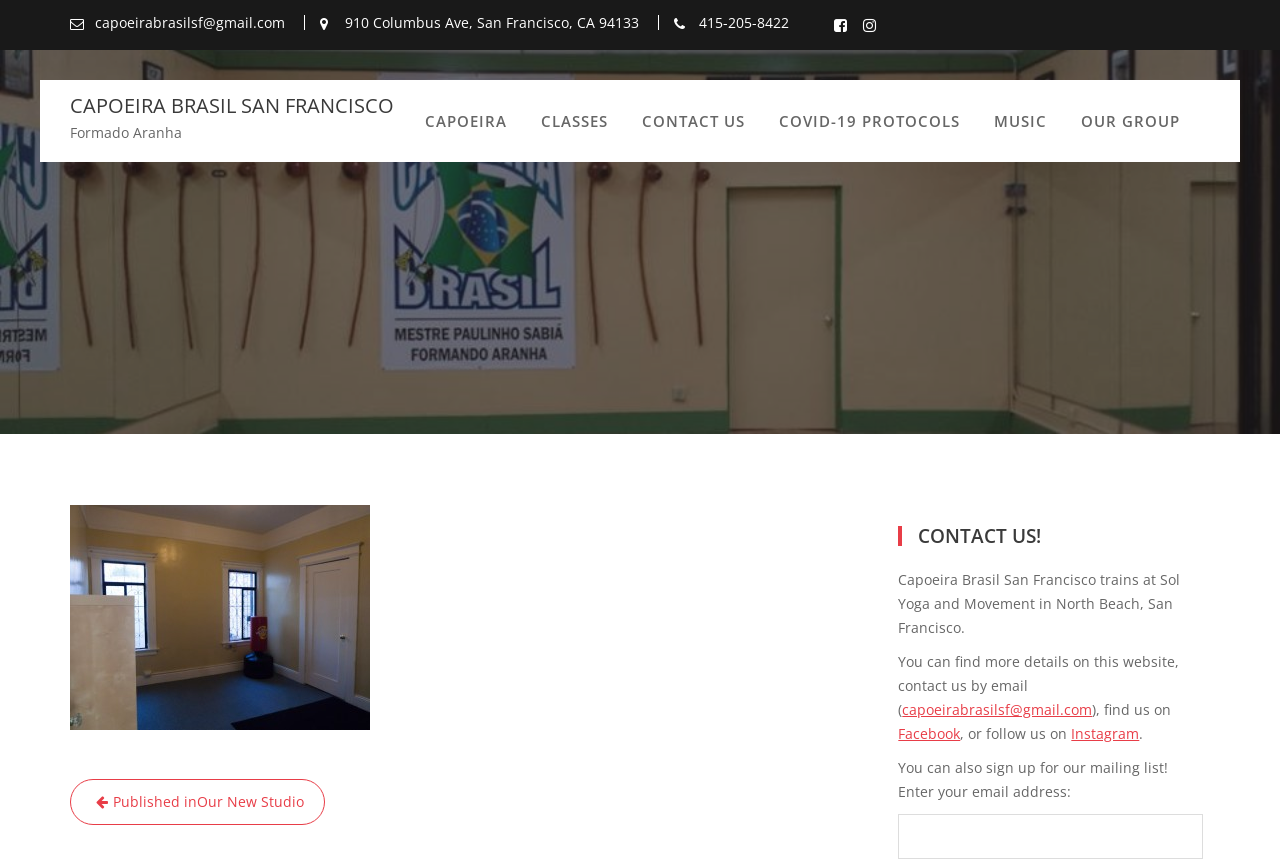Please identify the bounding box coordinates for the region that you need to click to follow this instruction: "Click the CAPOEIRA BRASIL SAN FRANCISCO link".

[0.055, 0.107, 0.308, 0.138]